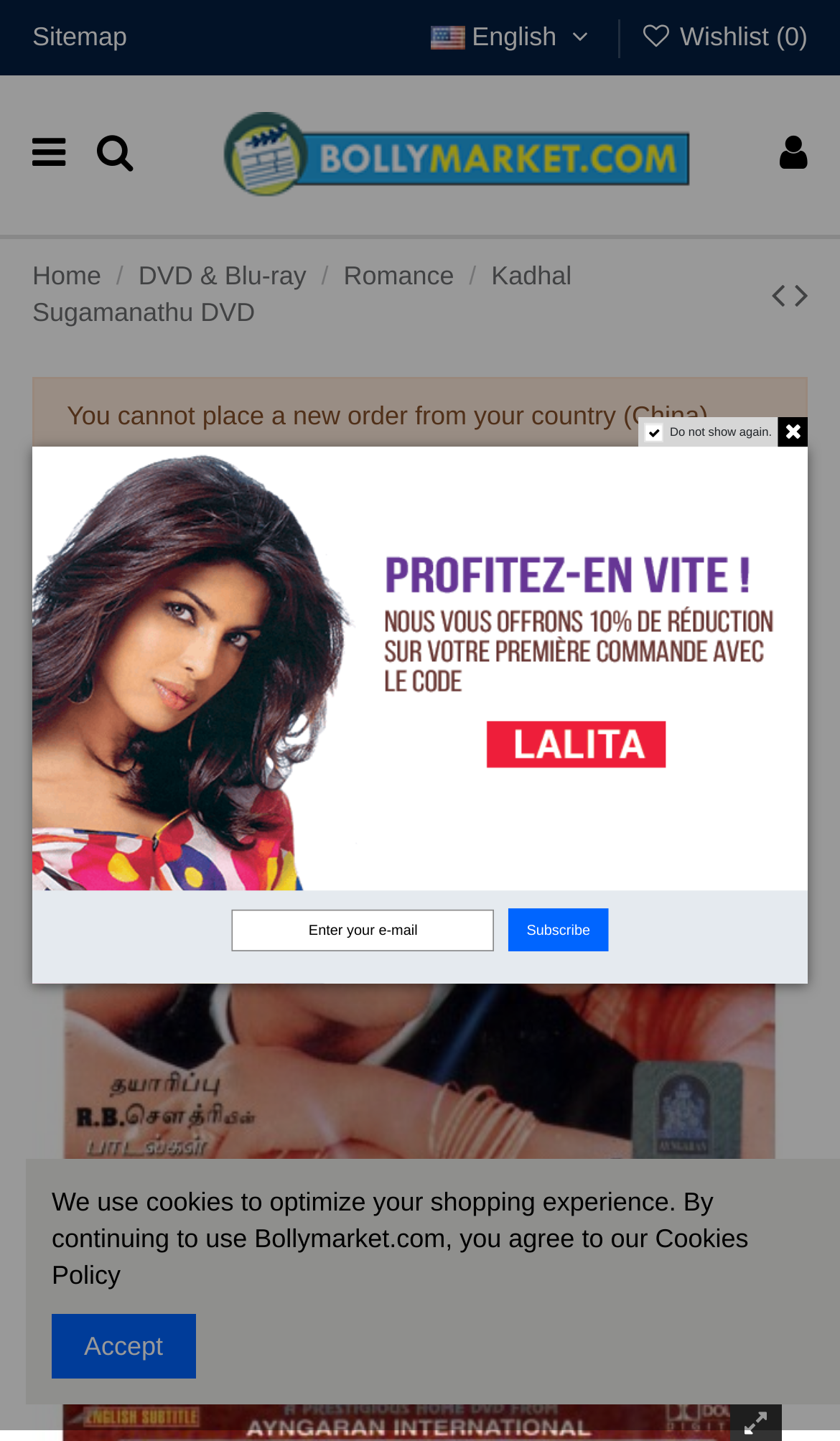Please answer the following question using a single word or phrase: 
What is the warning message displayed on the webpage?

You cannot place a new order from your country (China).